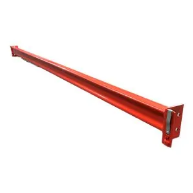Provide a short answer using a single word or phrase for the following question: 
What is the price of the pallet rack beam?

$28.65